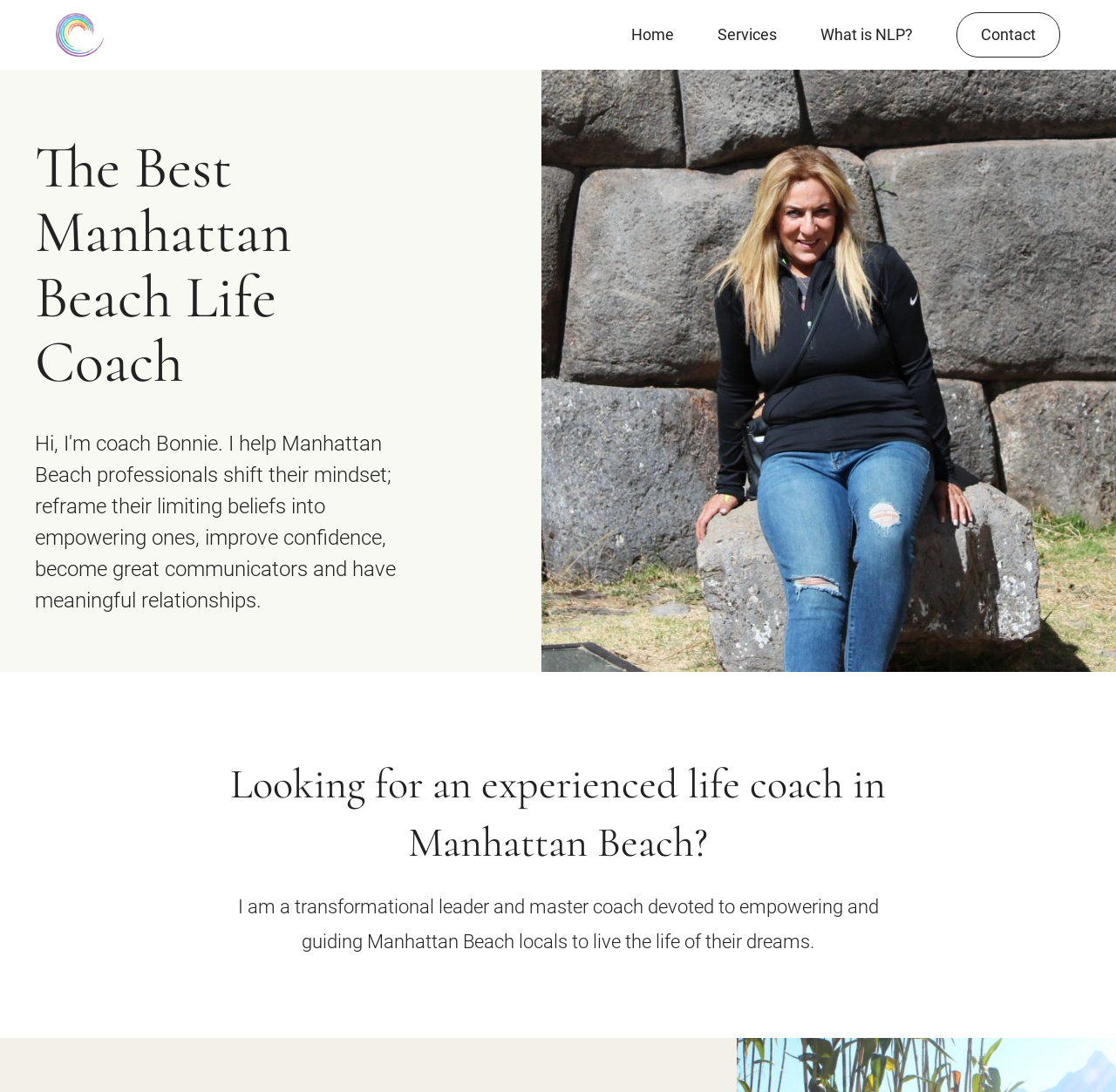Bounding box coordinates are specified in the format (top-left x, top-left y, bottom-right x, bottom-right y). All values are floating point numbers bounded between 0 and 1. Please provide the bounding box coordinate of the region this sentence describes: Home

[0.566, 0.023, 0.604, 0.04]